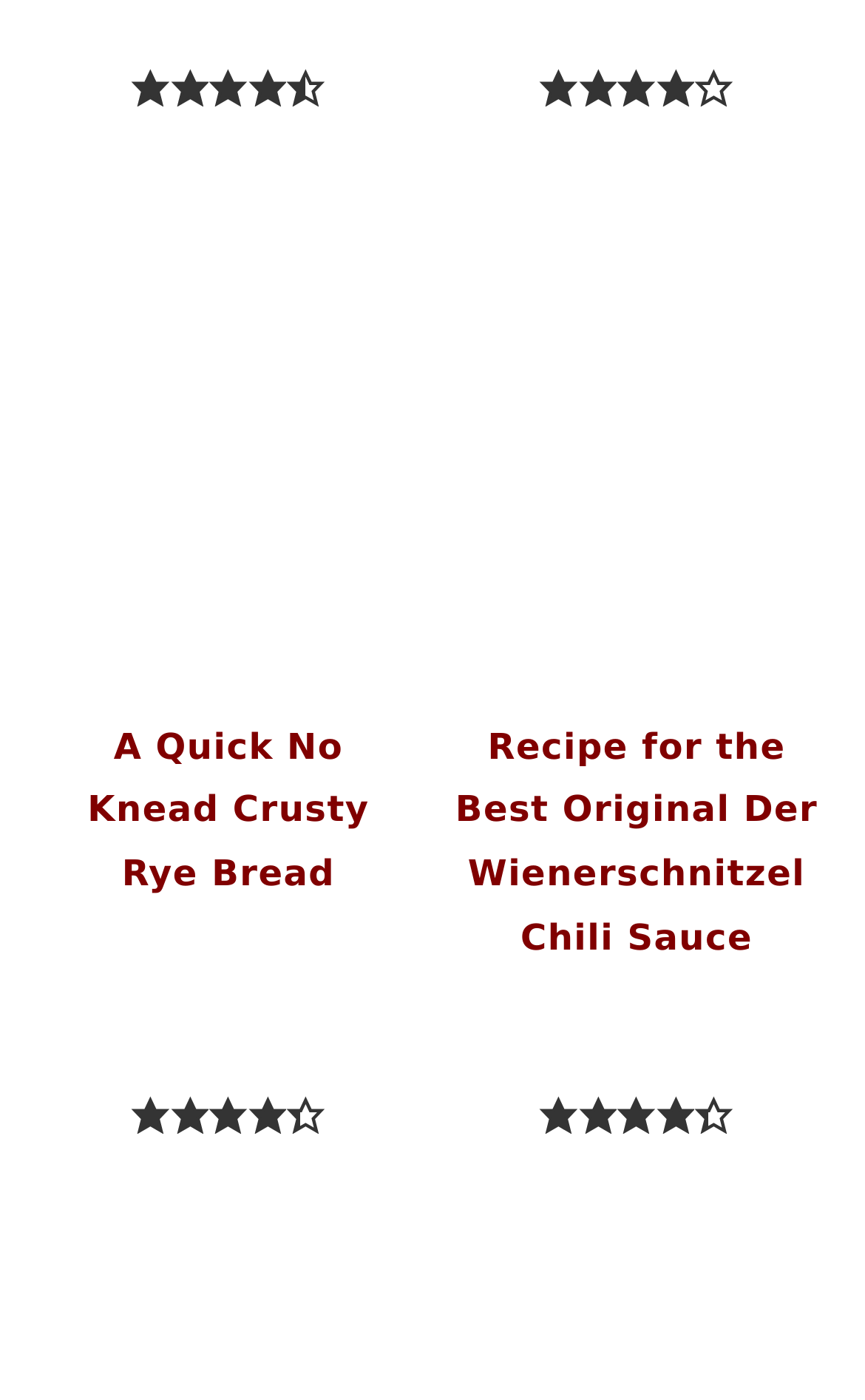Point out the bounding box coordinates of the section to click in order to follow this instruction: "View the recipe for Recipe for the Best Original Der Wienerschnitzel Chili Sauce".

[0.522, 0.231, 0.95, 0.721]